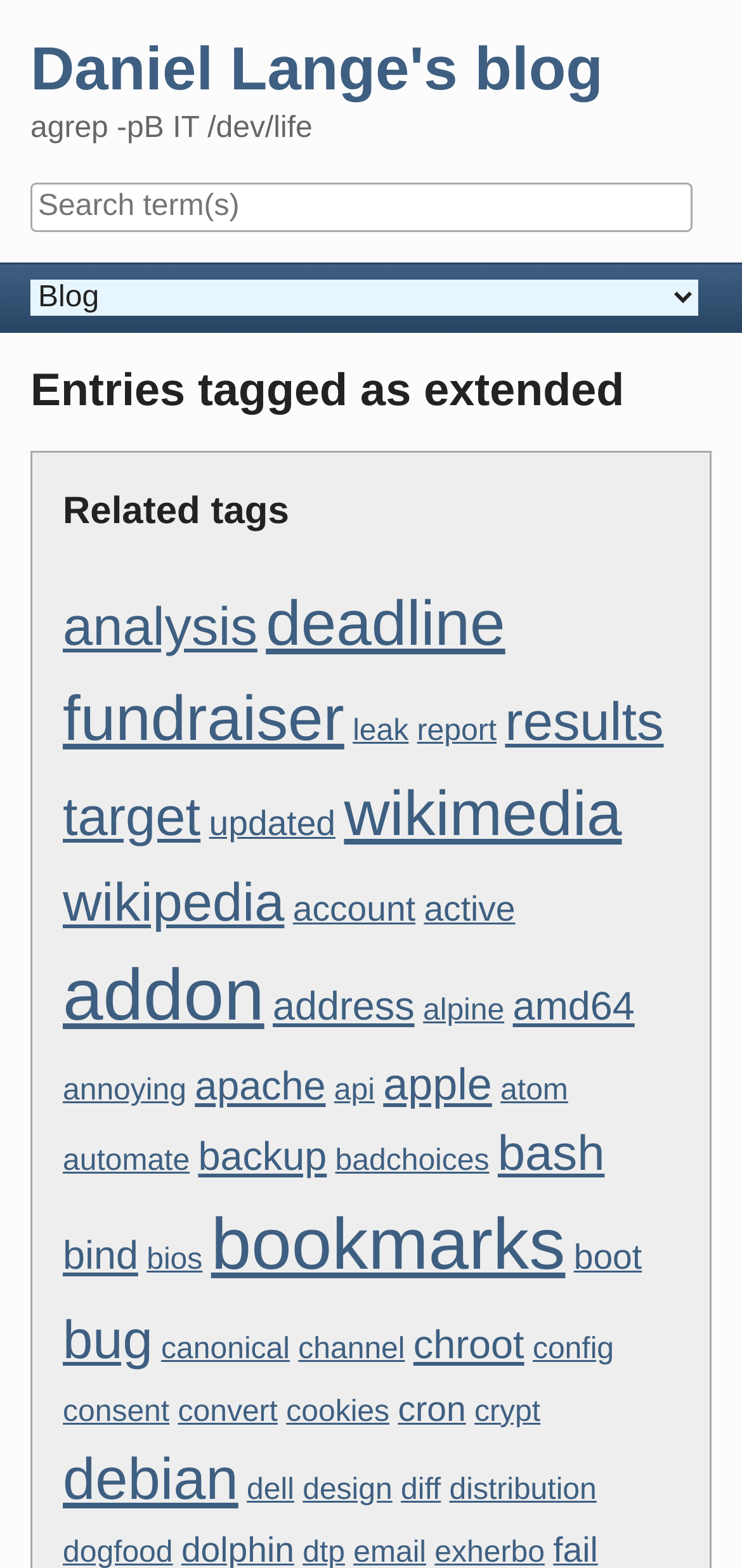Using the description: "parent_node: Quicksearch name="serendipity[searchTerm]" placeholder="Search term(s)"", determine the UI element's bounding box coordinates. Ensure the coordinates are in the format of four float numbers between 0 and 1, i.e., [left, top, right, bottom].

[0.041, 0.116, 0.934, 0.148]